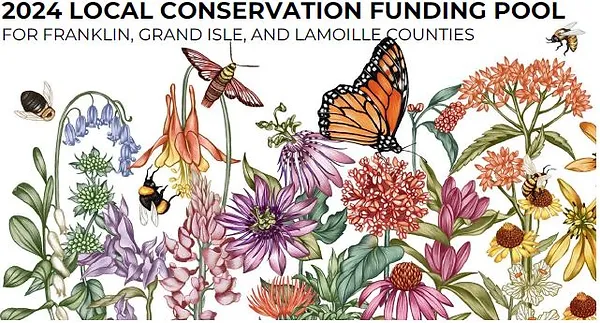Give a meticulous account of what the image depicts.

The image features a vibrant and detailed illustration showcasing various colorful wildflowers, symbolizing the themes of conservation and biodiversity. Prominently displayed is a majestic monarch butterfly, accompanied by bees and other pollinators, emphasizing the importance of these species in maintaining healthy ecosystems. This artwork serves as the visual centerpiece for the “2024 Local Conservation Funding Pool for Franklin, Grand Isle, and Lamoille Counties.” The initiative aims to gather ideas and focus efforts on locally led conservation strategies, highlighting the district's commitment to enhancing habitats and supporting local biodiversity. This collaborative approach seeks to empower communities in Vermont to take active roles in environmental stewardship. The overall aesthetic of the image reflects both natural beauty and the urgent call to action for conservation efforts in the region.